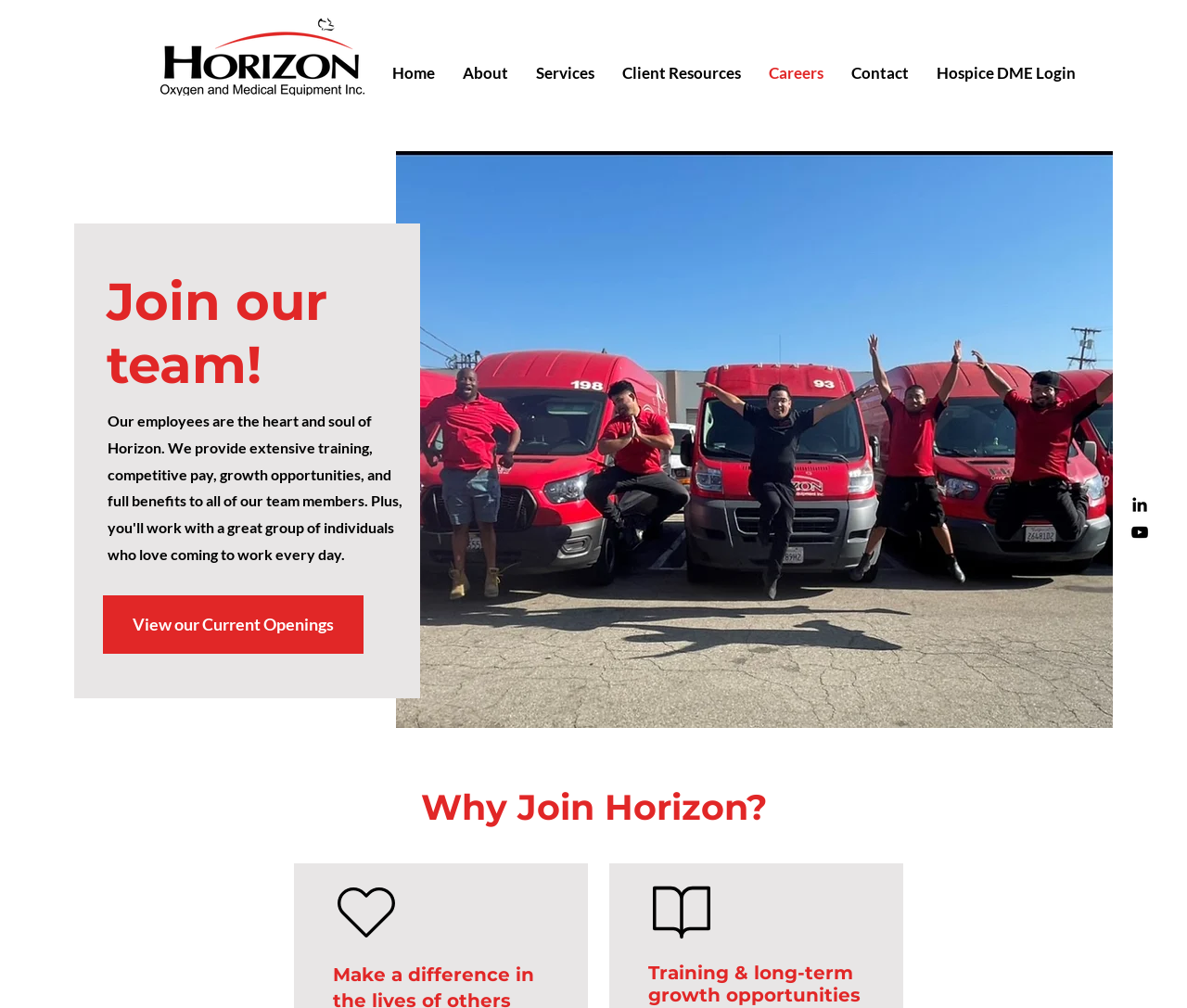Pinpoint the bounding box coordinates of the element to be clicked to execute the instruction: "Go to the Home page".

[0.319, 0.056, 0.378, 0.088]